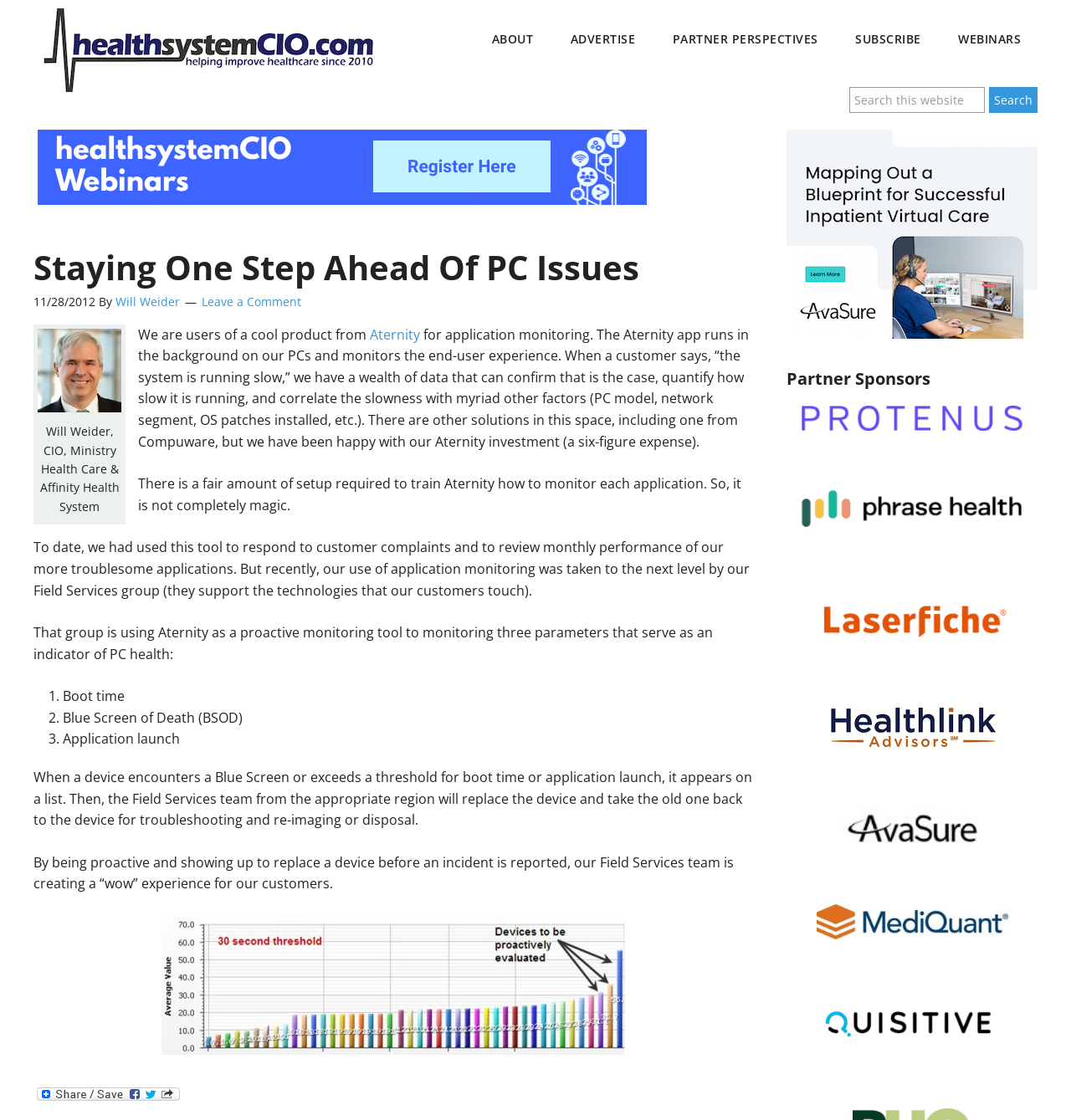What is the purpose of the Field Services team?
From the image, respond using a single word or phrase.

Replace devices before incident is reported